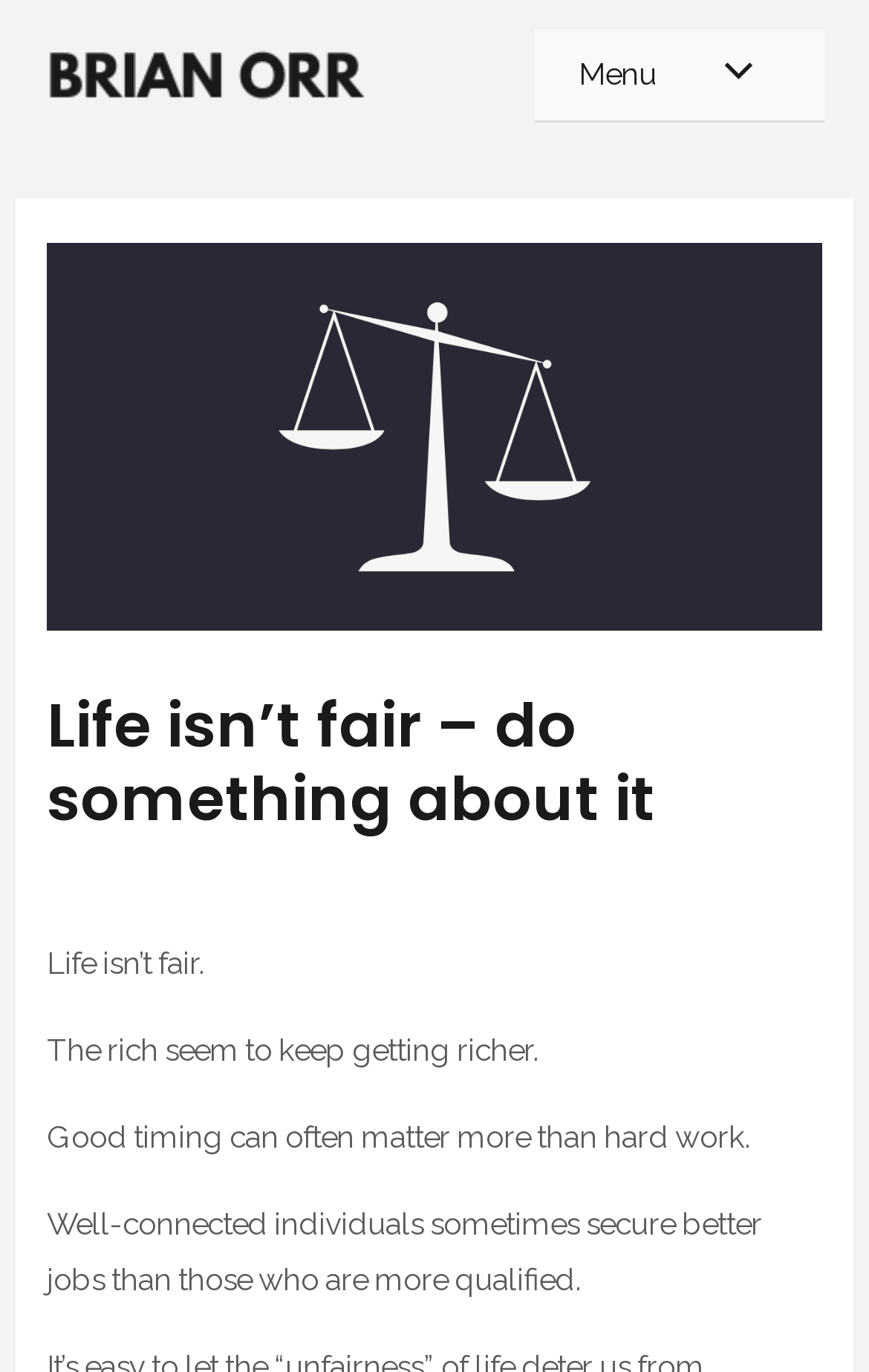What is the first sentence of the article?
Please answer the question with a detailed and comprehensive explanation.

The first sentence of the article can be found in the main content section of the webpage, which starts with the sentence 'Life isn’t fair.' This sentence is the first sentence of the article.